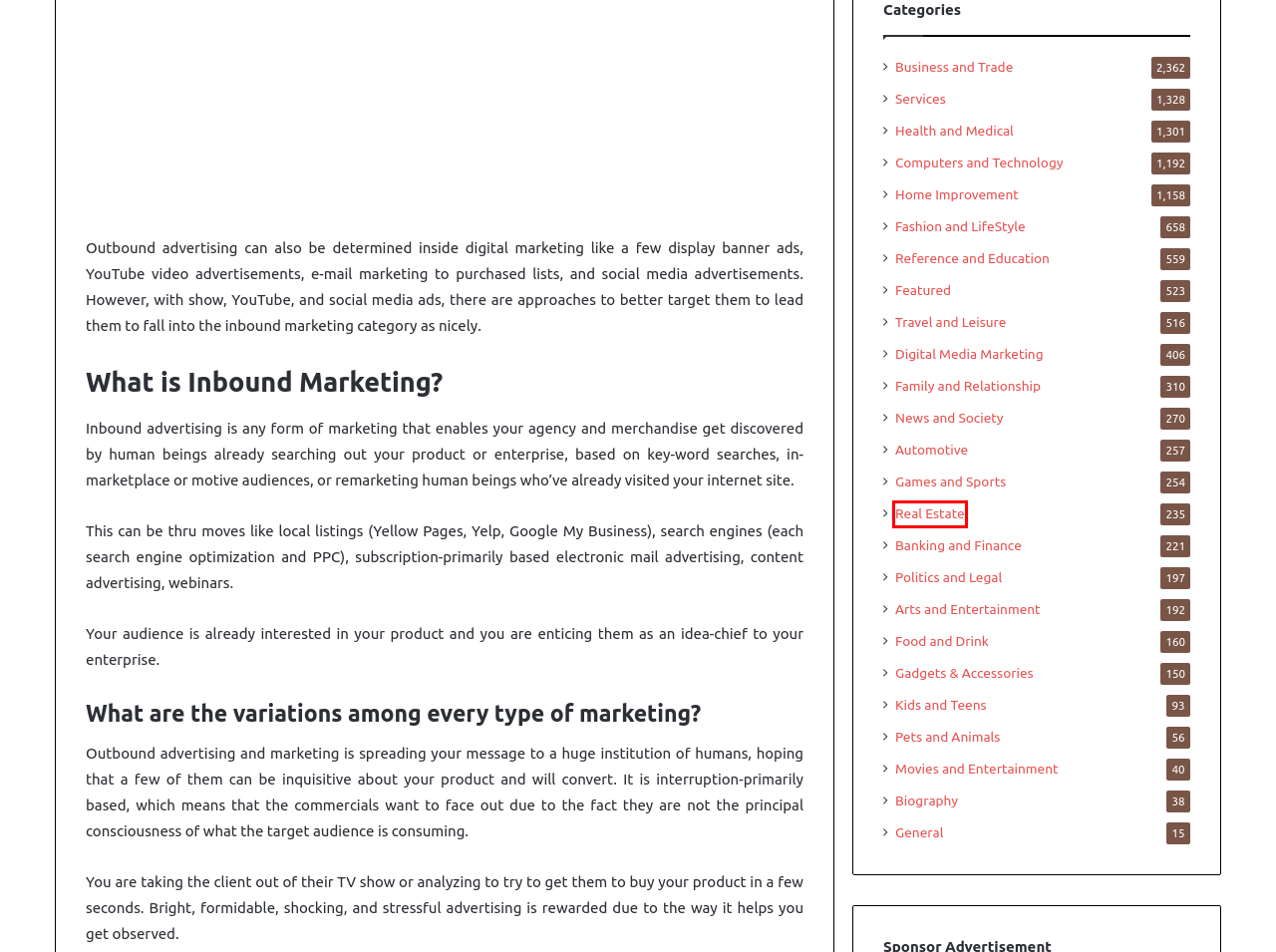A screenshot of a webpage is provided, featuring a red bounding box around a specific UI element. Identify the webpage description that most accurately reflects the new webpage after interacting with the selected element. Here are the candidates:
A. Travel and Leisure
B. Food and Drink
C. Family and Relationship
D. Health and Medical
E. News and Society
F. Real Estate
G. Biography
H. Digital Media Marketing​

F